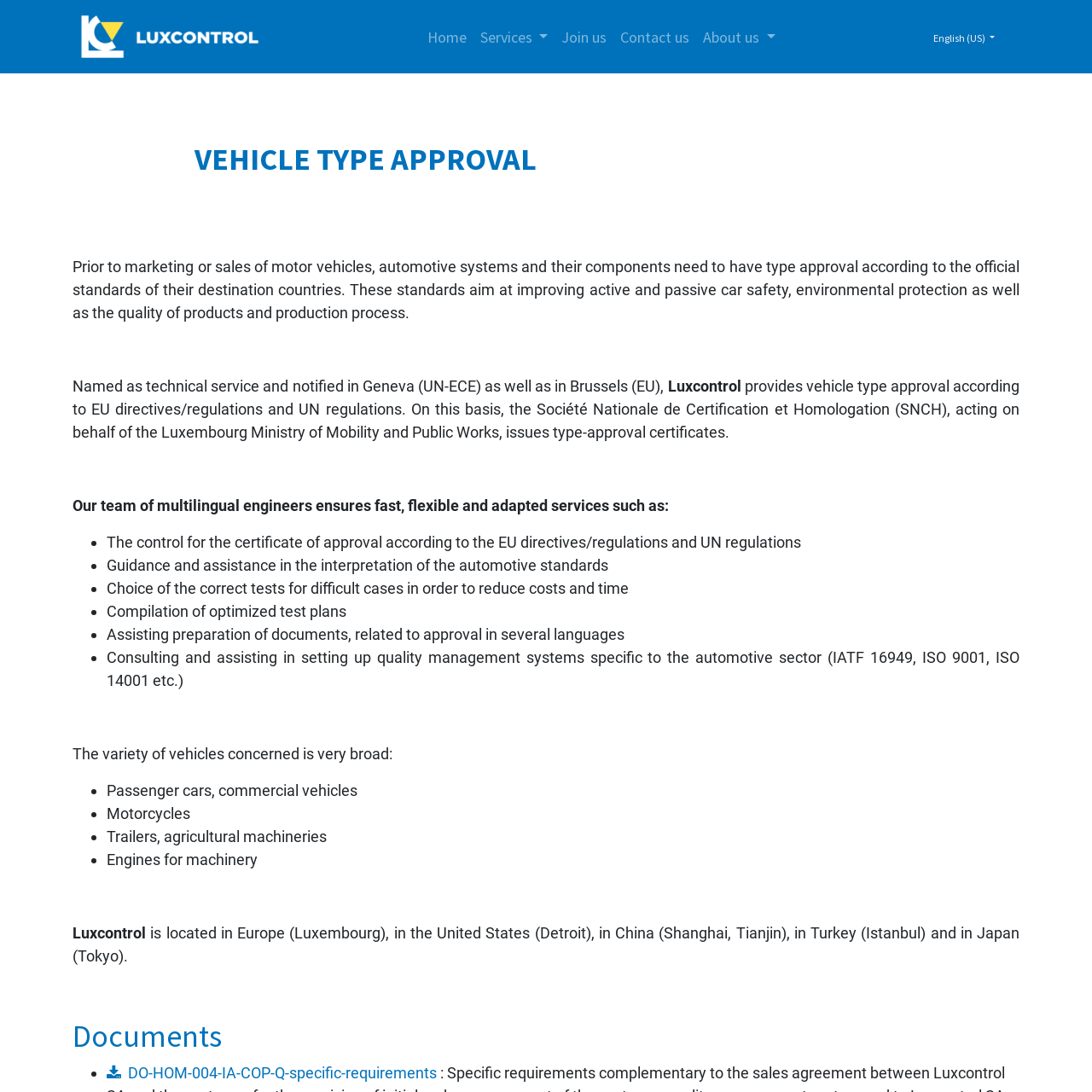Offer a thorough description of the webpage.

The webpage is about Luxcontrol, a company that provides vehicle type approval services according to EU directives and UN regulations. At the top left corner, there is a logo of Luxcontrol, which is also a link. Next to the logo, there is a menu bar with five menu items: Home, Services, Join us, Contact us, and About us.

Below the menu bar, there is a heading "VEHICLE TYPE APPROVAL" followed by a paragraph of text explaining the importance of type approval for motor vehicles, automotive systems, and their components. The text also mentions that Luxcontrol provides vehicle type approval services according to EU directives and UN regulations.

The webpage then lists the services provided by Luxcontrol, including the control for the certificate of approval, guidance and assistance in the interpretation of automotive standards, choice of the correct tests, compilation of optimized test plans, and assisting preparation of documents related to approval in several languages. These services are listed in bullet points with a dot marker.

After the list of services, there is a paragraph of text explaining that the variety of vehicles concerned is very broad, including passenger cars, commercial vehicles, motorcycles, trailers, agricultural machineries, and engines for machinery. These types of vehicles are also listed in bullet points with a dot marker.

At the bottom of the webpage, there is a section about Luxcontrol's locations, which are in Europe, the United States, China, Turkey, and Japan. Finally, there is a heading "Documents" followed by a link to a document titled "DO-HOM-004-IA-COP-Q-specific-requirements".